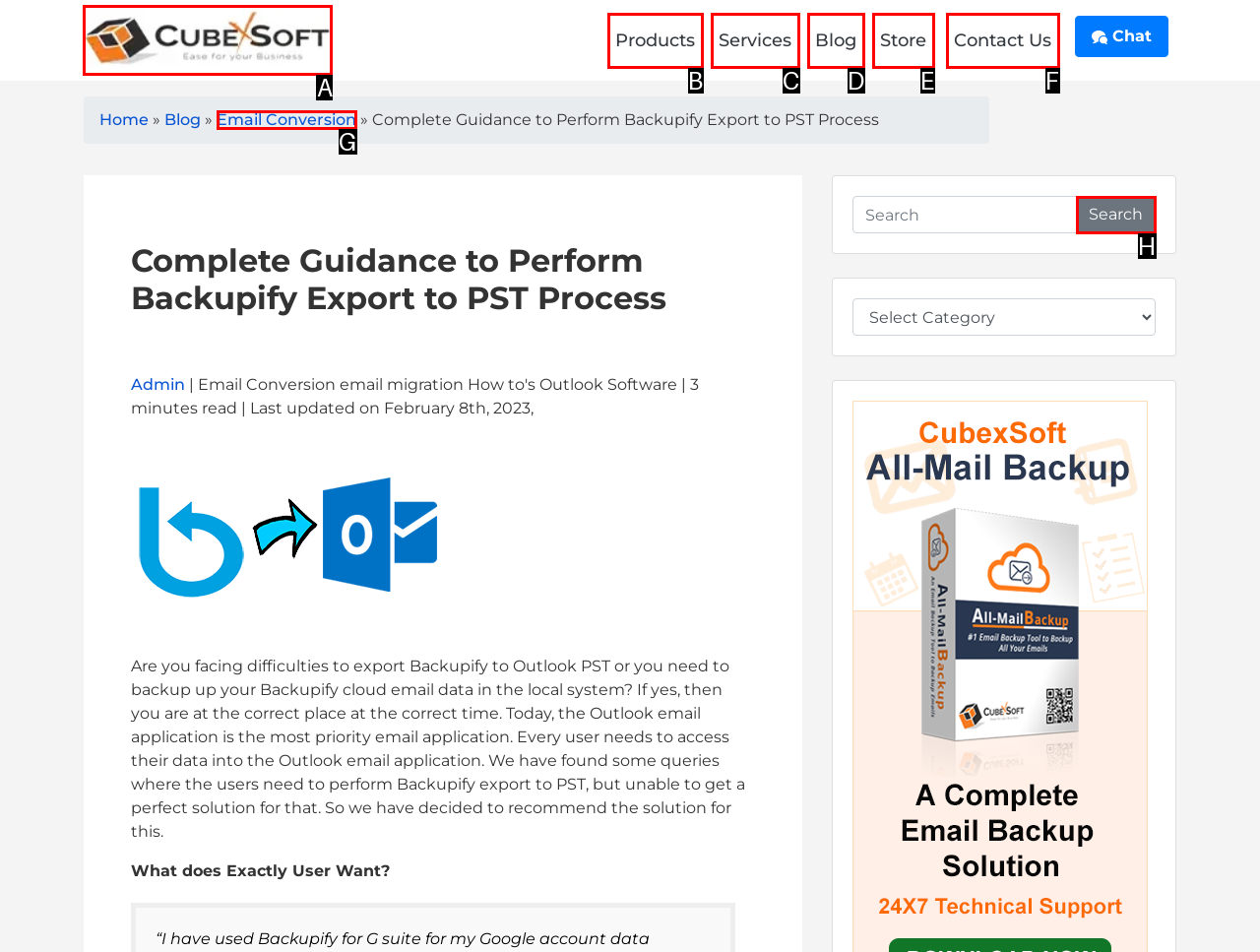For the given instruction: Click on the CubexSoft Tools Pvt. Ltd. logo, determine which boxed UI element should be clicked. Answer with the letter of the corresponding option directly.

A